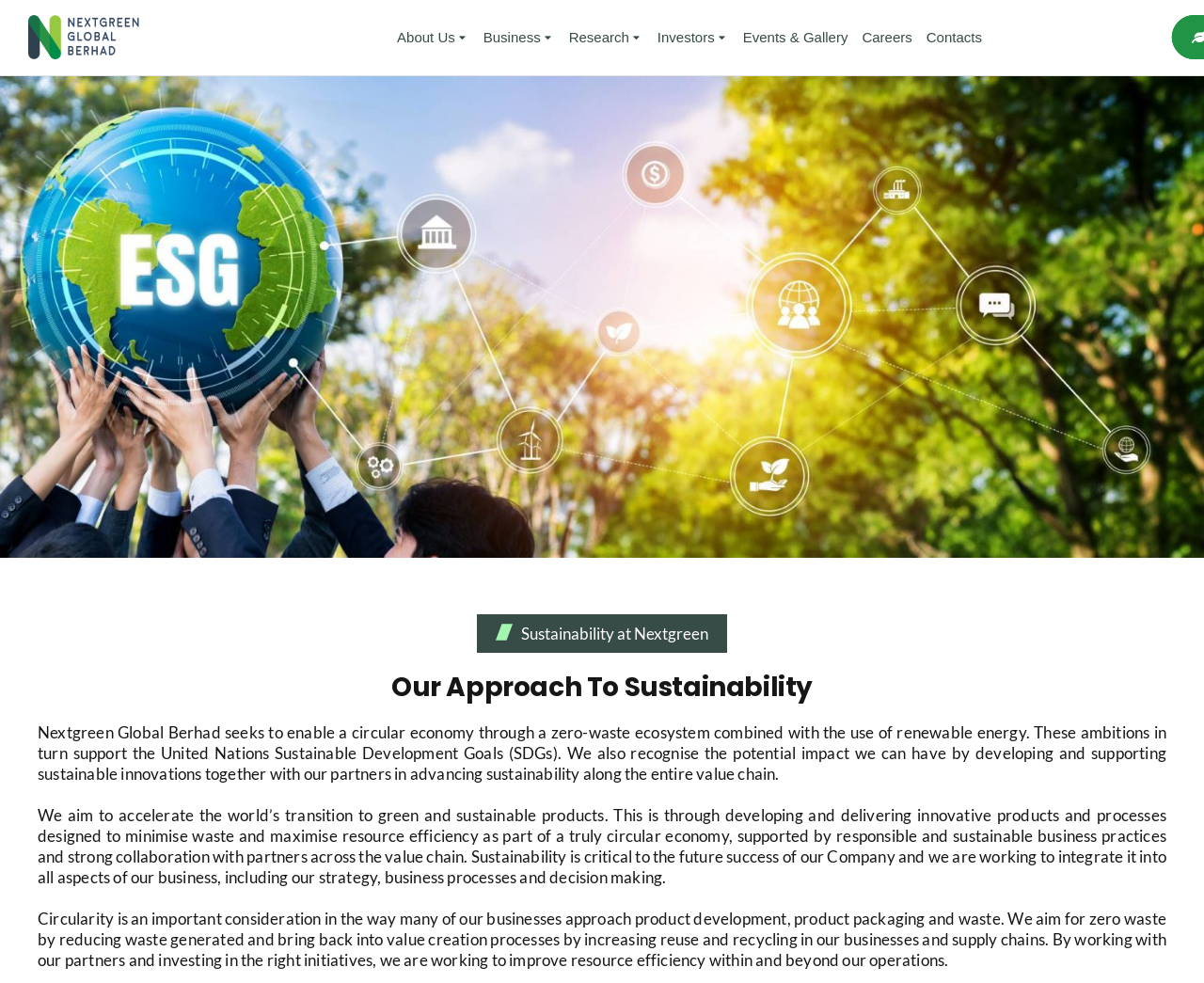What is Nextgreen Global Berhad's approach to sustainability?
Can you provide a detailed and comprehensive answer to the question?

According to the webpage, Nextgreen Global Berhad seeks to enable a circular economy through a zero-waste ecosystem combined with the use of renewable energy, which supports the United Nations Sustainable Development Goals (SDGs).